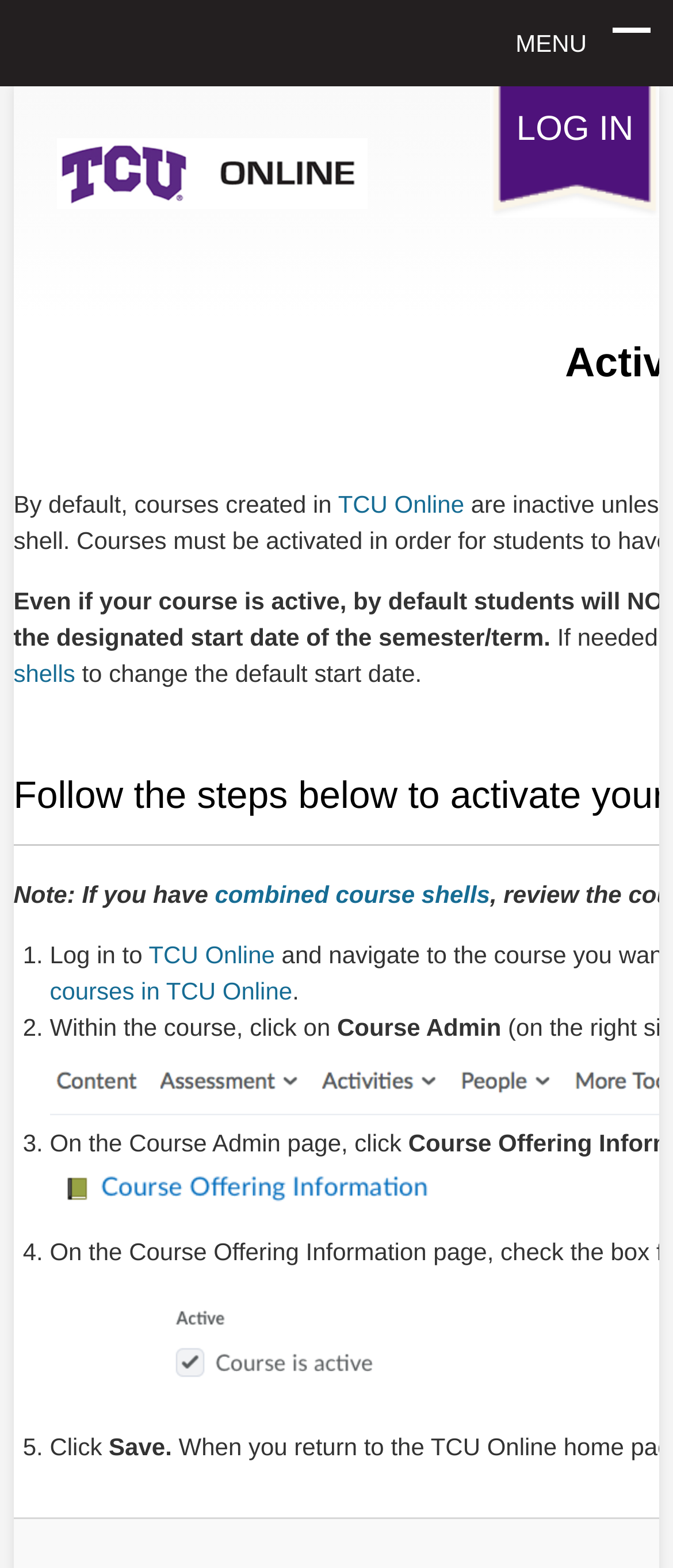Show the bounding box coordinates for the HTML element described as: "alt="Course Is Active"".

[0.228, 0.88, 0.587, 0.897]